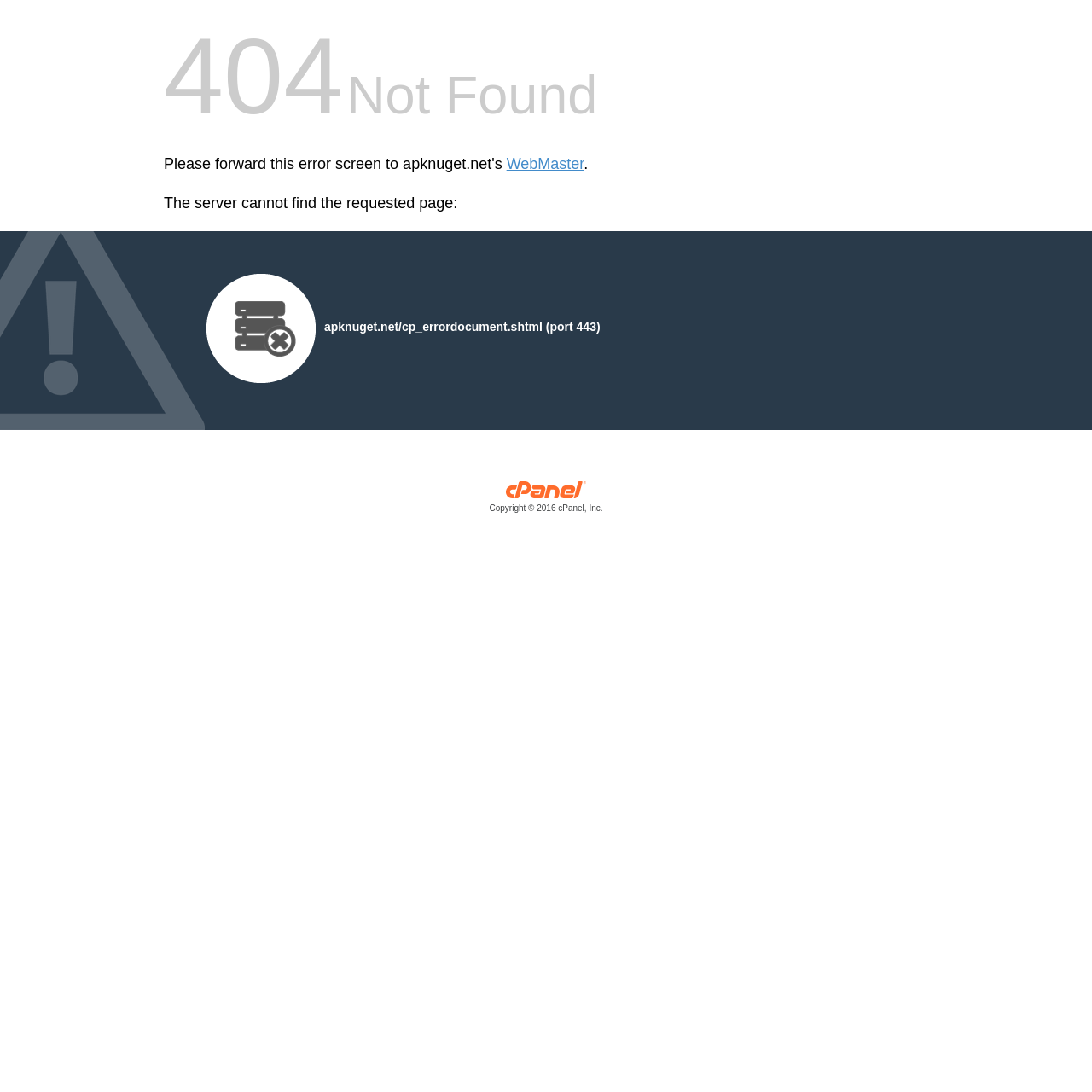Determine the bounding box coordinates for the UI element matching this description: "WebMaster".

[0.464, 0.142, 0.535, 0.158]